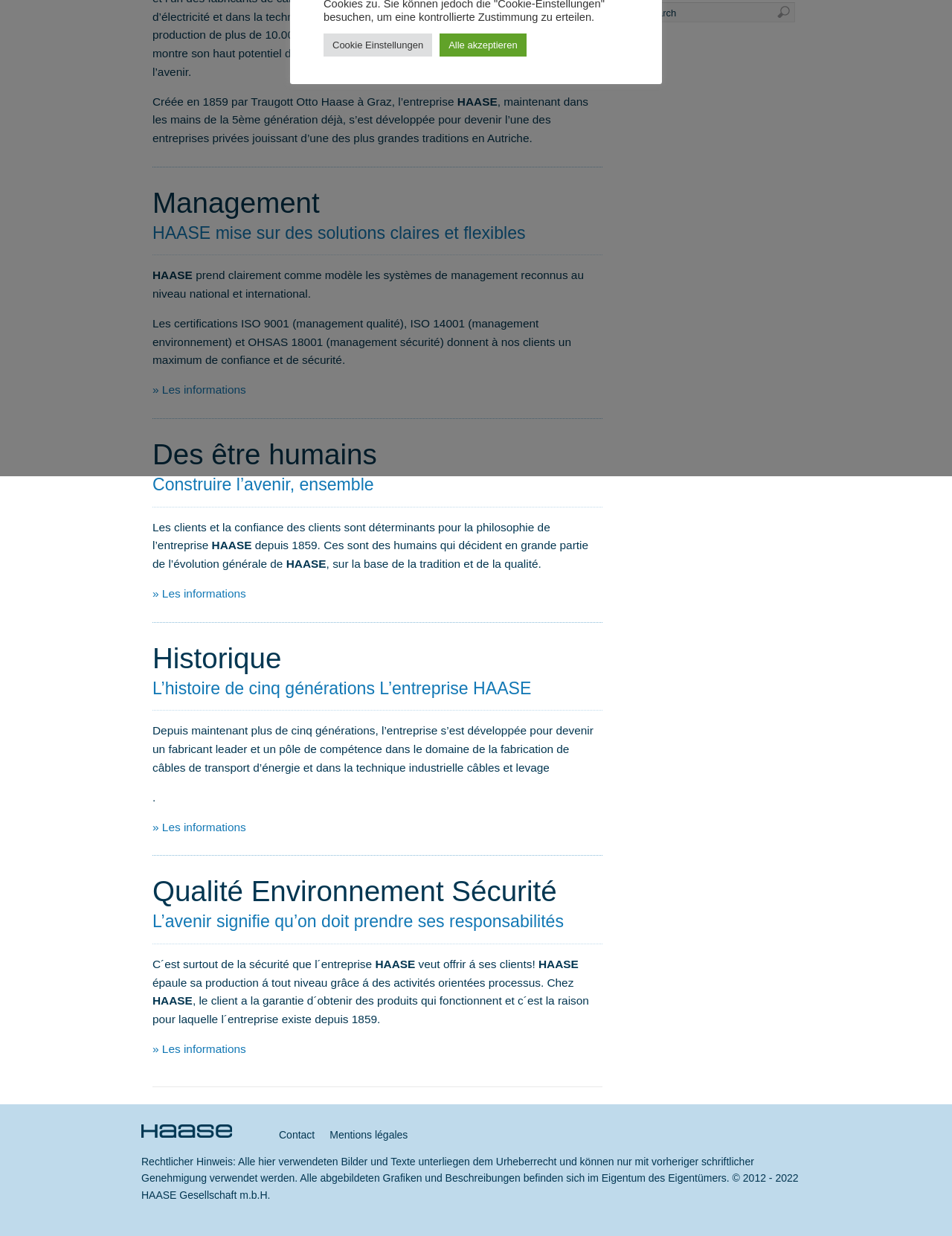Find and provide the bounding box coordinates for the UI element described here: "» Les informations". The coordinates should be given as four float numbers between 0 and 1: [left, top, right, bottom].

[0.16, 0.31, 0.258, 0.32]